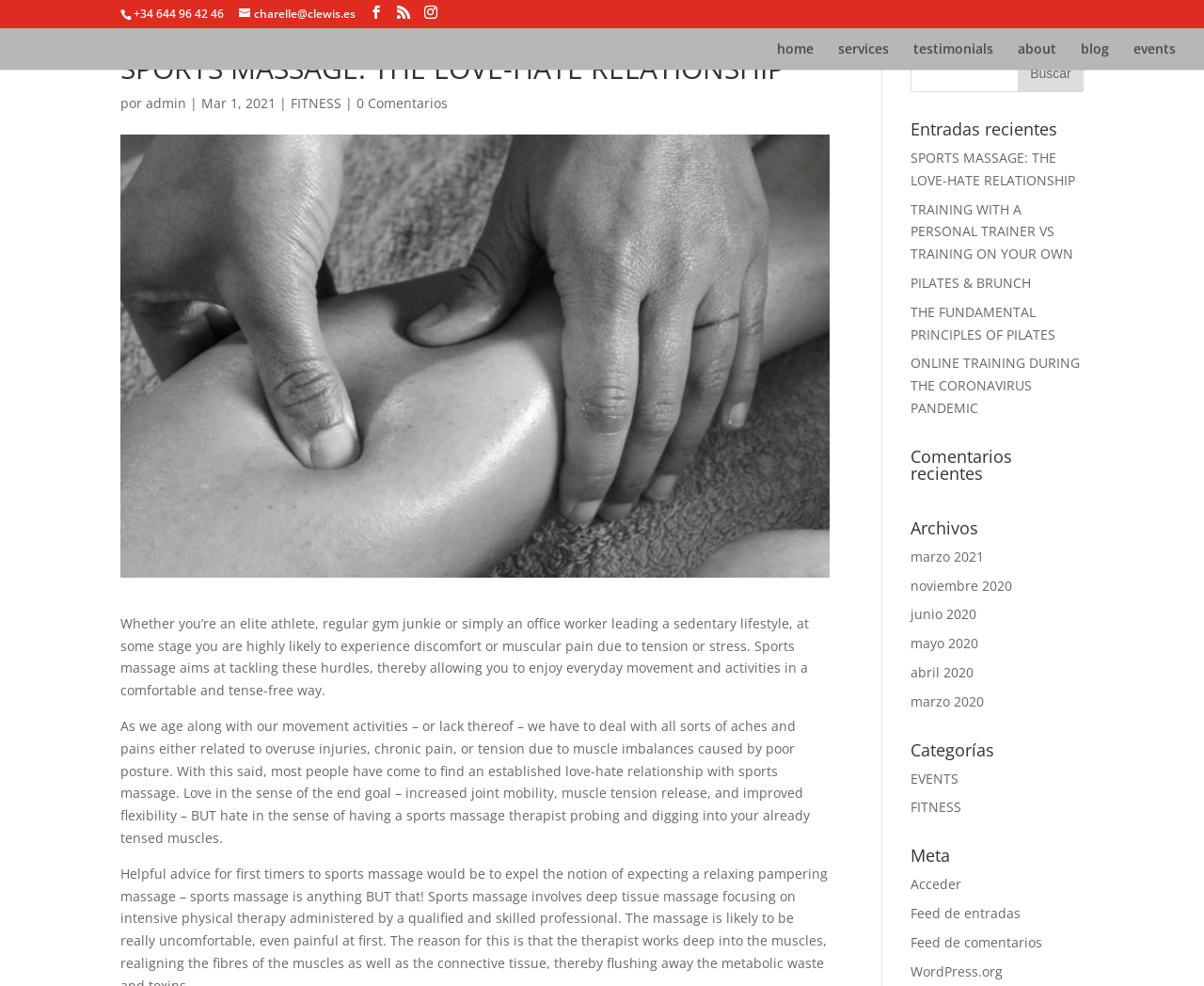Determine the bounding box coordinates for the clickable element to execute this instruction: "View recent entries". Provide the coordinates as four float numbers between 0 and 1, i.e., [left, top, right, bottom].

[0.756, 0.151, 0.893, 0.192]